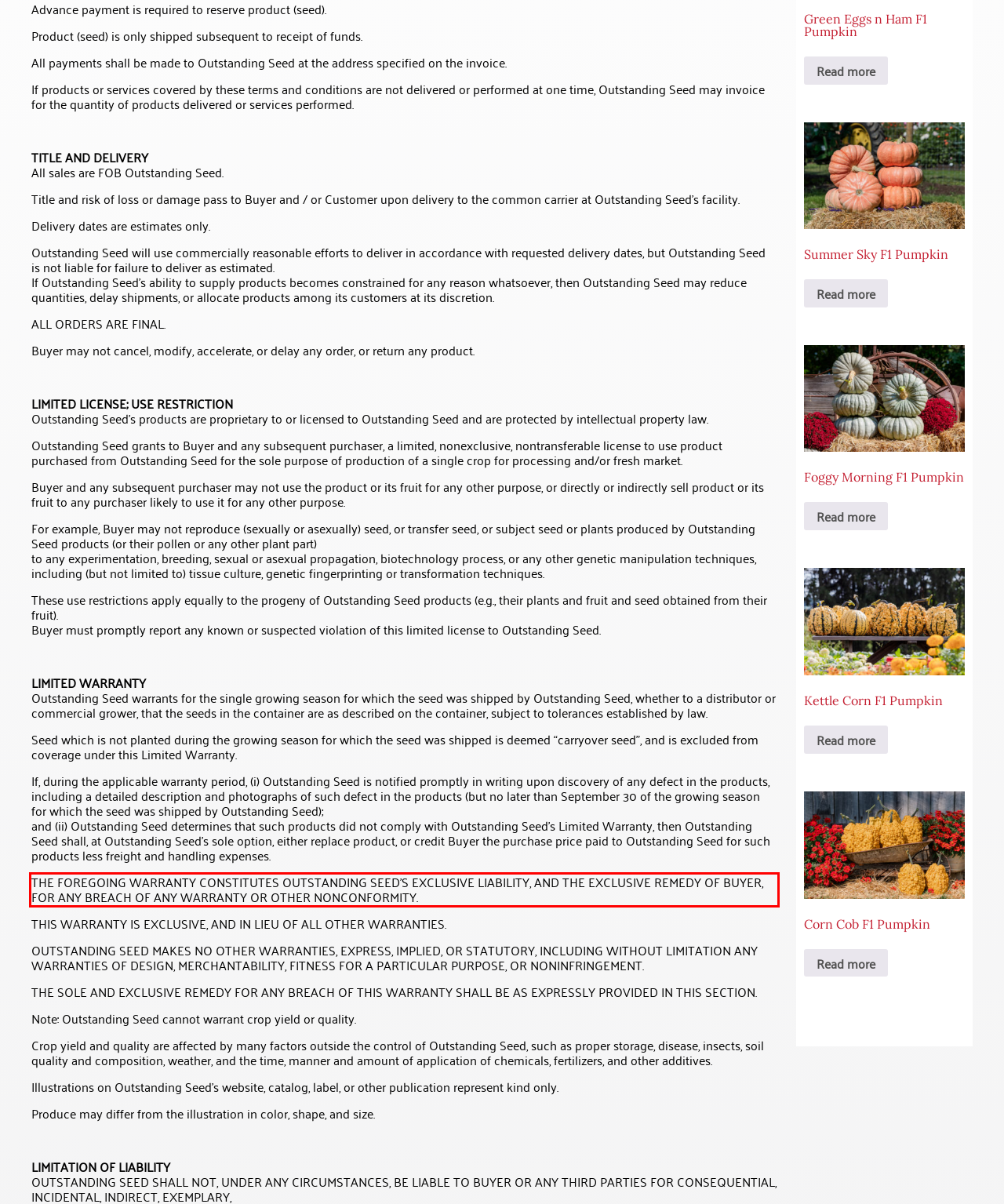Analyze the screenshot of the webpage that features a red bounding box and recognize the text content enclosed within this red bounding box.

THE FOREGOING WARRANTY CONSTITUTES OUTSTANDING SEED’S EXCLUSIVE LIABILITY, AND THE EXCLUSIVE REMEDY OF BUYER, FOR ANY BREACH OF ANY WARRANTY OR OTHER NONCONFORMITY.